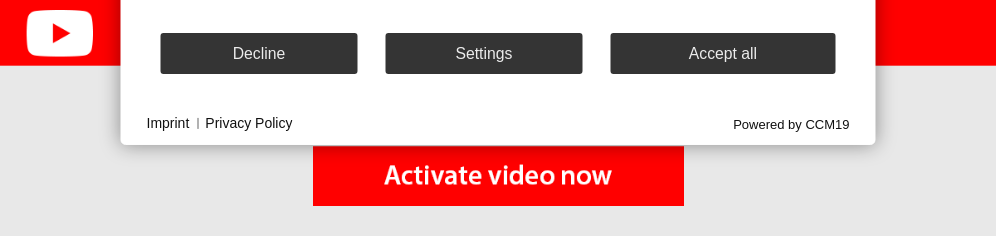What information can be accessed through the 'Imprint' link?
Using the image as a reference, answer with just one word or a short phrase.

Information about the website